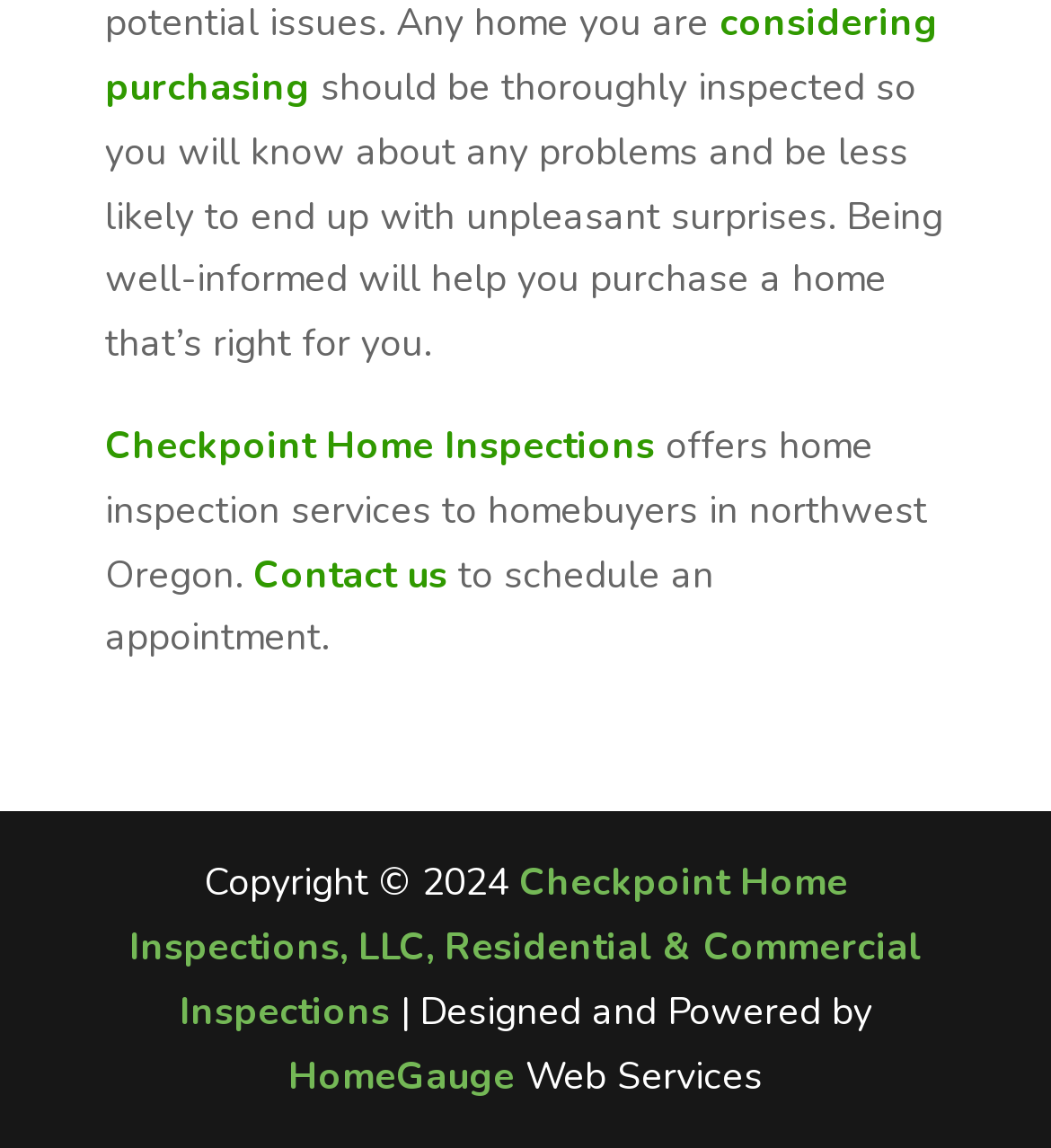What is the company name of the home inspection service?
Answer with a single word or phrase, using the screenshot for reference.

Checkpoint Home Inspections, LLC